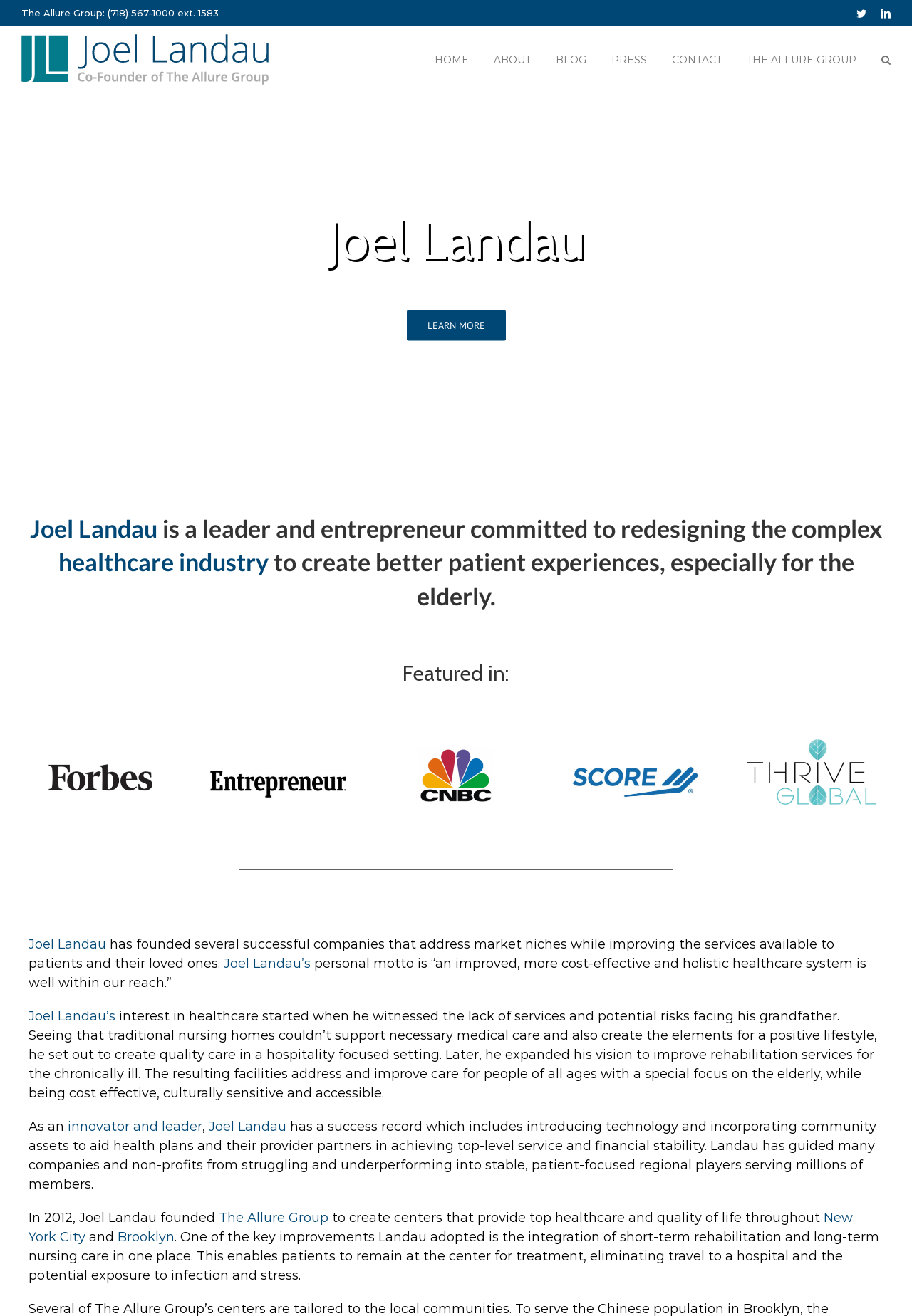Locate the coordinates of the bounding box for the clickable region that fulfills this instruction: "Learn more about Joel Landau".

[0.446, 0.236, 0.554, 0.259]